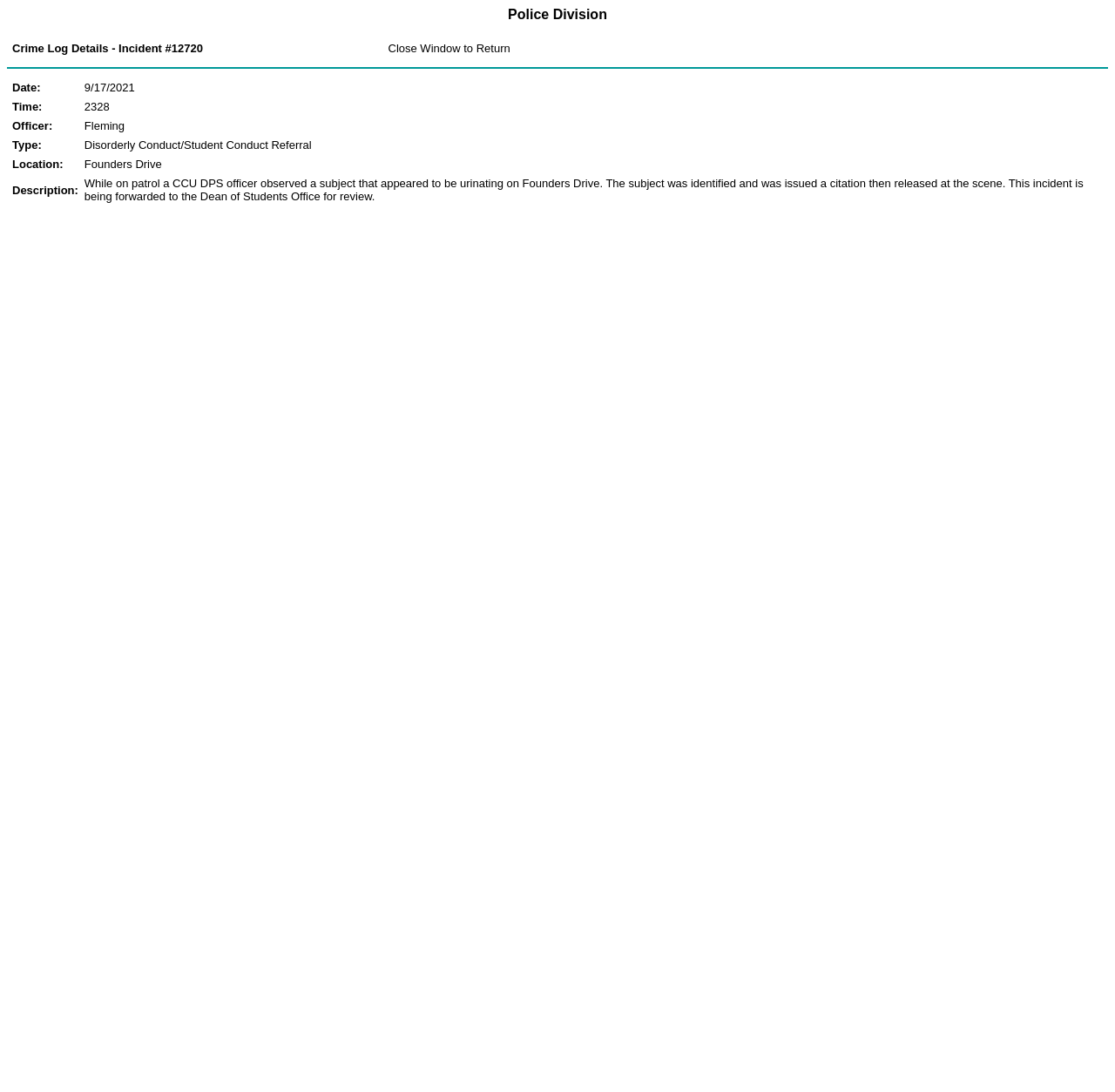Respond to the following query with just one word or a short phrase: 
What is the location of the incident?

Founders Drive